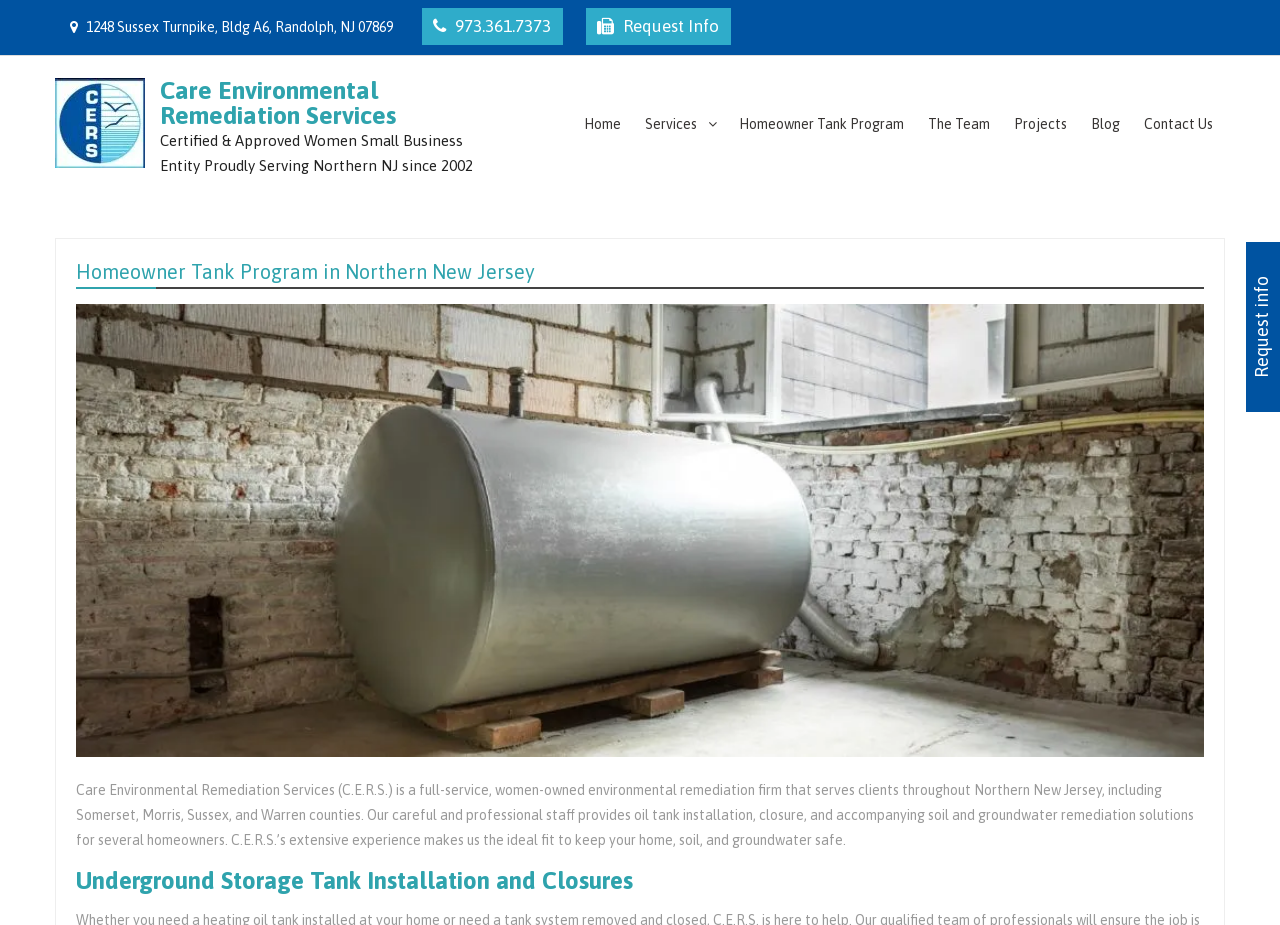What is the address of Care Environmental Remediation Services?
Answer the question with a single word or phrase, referring to the image.

1248 Sussex Turnpike, Bldg A6, Randolph, NJ 07869